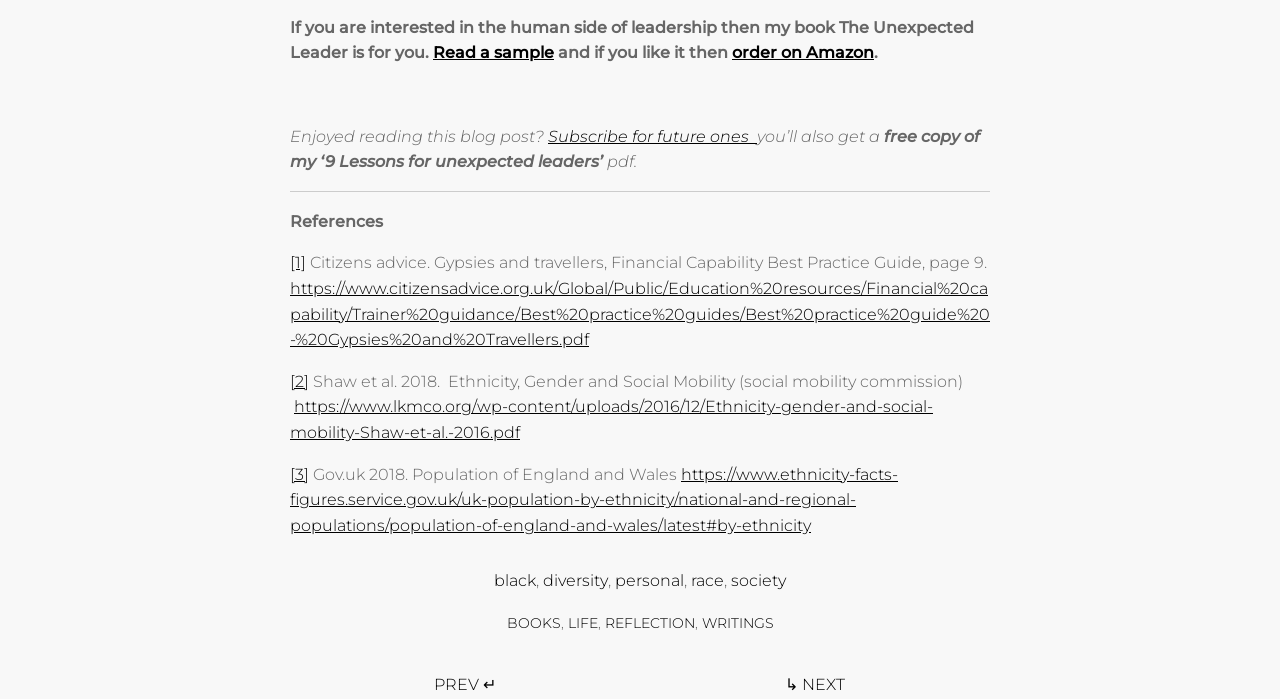Can you pinpoint the bounding box coordinates for the clickable element required for this instruction: "Go to BOOKS"? The coordinates should be four float numbers between 0 and 1, i.e., [left, top, right, bottom].

[0.396, 0.871, 0.438, 0.911]